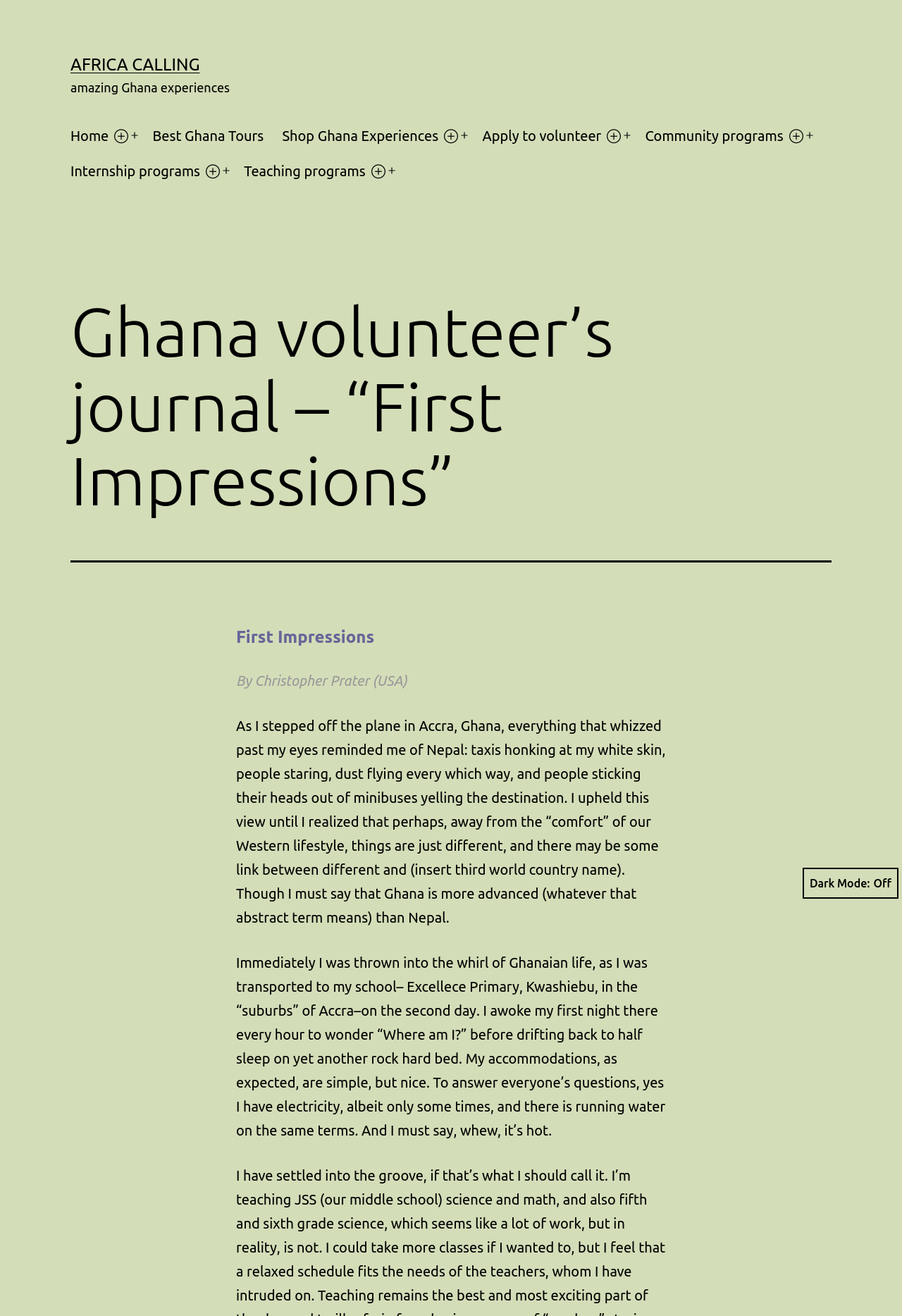Find the bounding box coordinates of the clickable region needed to perform the following instruction: "Click on 'Apply to volunteer'". The coordinates should be provided as four float numbers between 0 and 1, i.e., [left, top, right, bottom].

[0.524, 0.09, 0.677, 0.117]